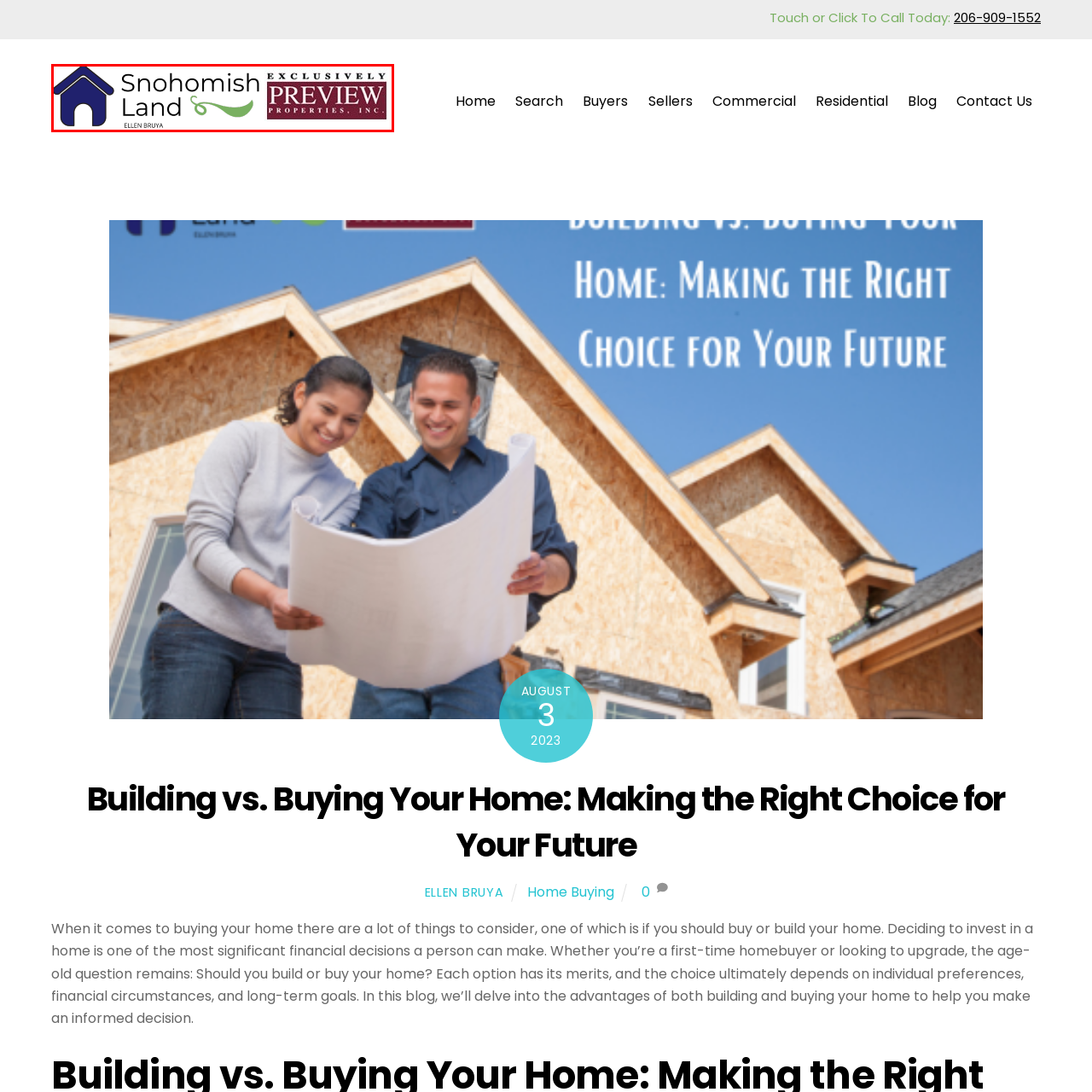Describe in detail what is depicted in the image enclosed by the red lines.

The image features the logos of "Snohomish Land" and "Exclusively Preview Properties, Inc." prominently displayed. The "Snohomish Land" logo showcases a stylized house icon in blue alongside the text, emphasizing its connection to real estate services in Snohomish County. Below it, the name "ELLEN BRUYA" appears, indicating a personal touch or branding associated with the services offered. The adjacent logo for "Exclusively Preview Properties, Inc." is presented in a more traditional style, featuring bold red lettering that conveys professionalism and trust within the real estate market. This combination of visual elements effectively communicates the services related to home buying and selling in the Snohomish region.